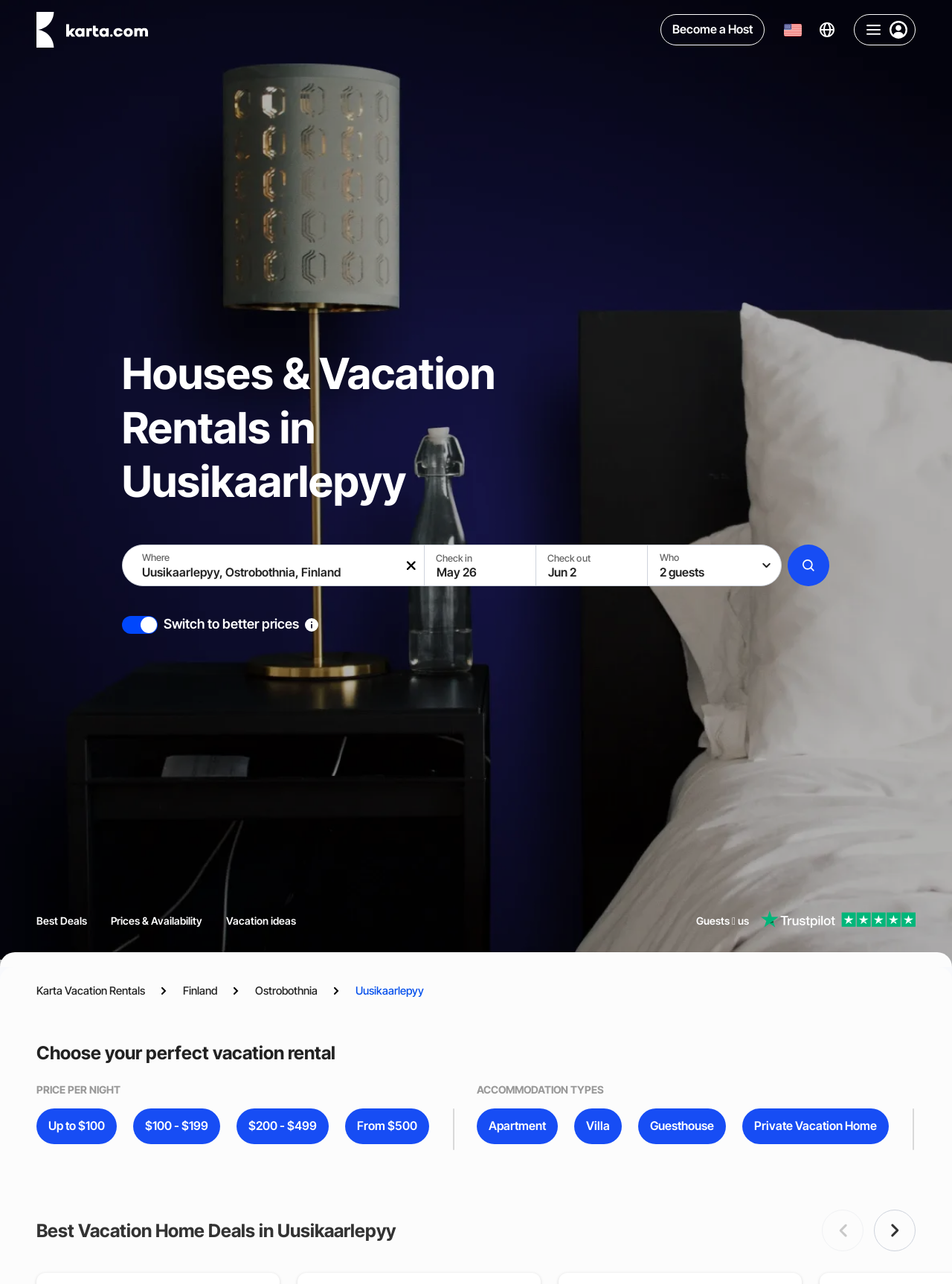Pinpoint the bounding box coordinates of the clickable element to carry out the following instruction: "View best vacation home deals in Uusikaarlepyy."

[0.038, 0.951, 0.416, 0.965]